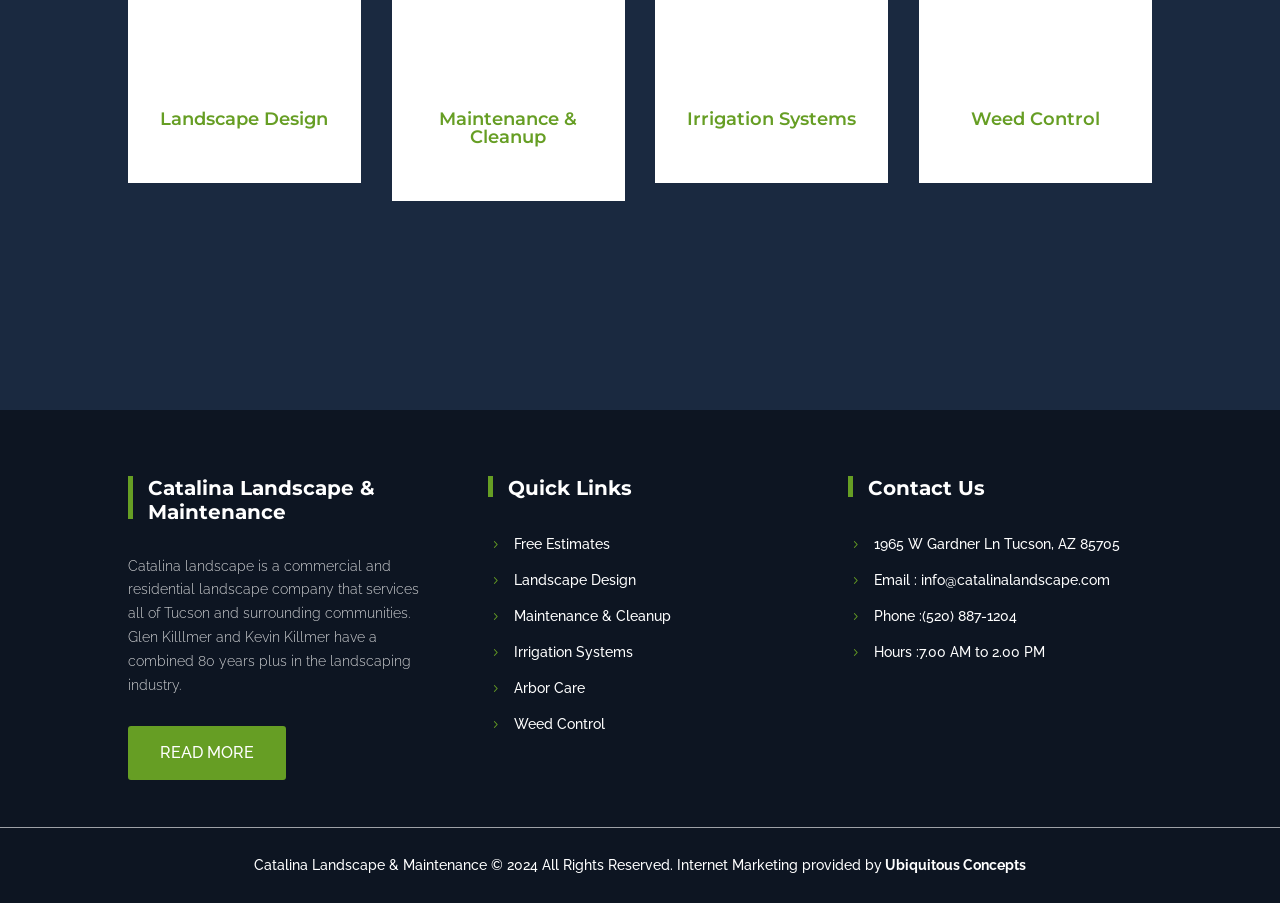Please specify the bounding box coordinates of the clickable section necessary to execute the following command: "Check 'Hours :7.00 AM to 2.00 PM'".

[0.683, 0.713, 0.817, 0.731]